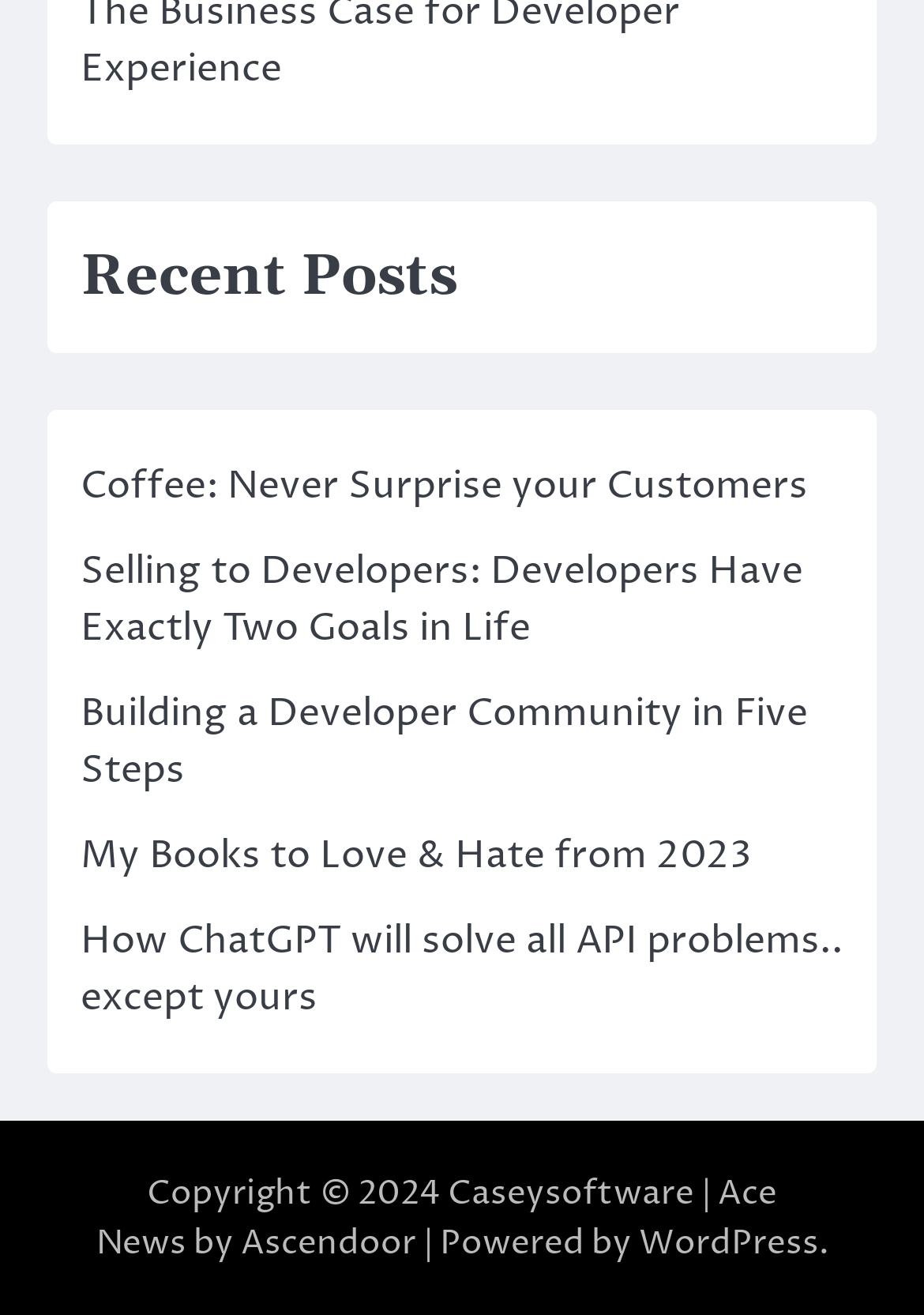Please identify the bounding box coordinates of the element that needs to be clicked to execute the following command: "read about concrete pump". Provide the bounding box using four float numbers between 0 and 1, formatted as [left, top, right, bottom].

None